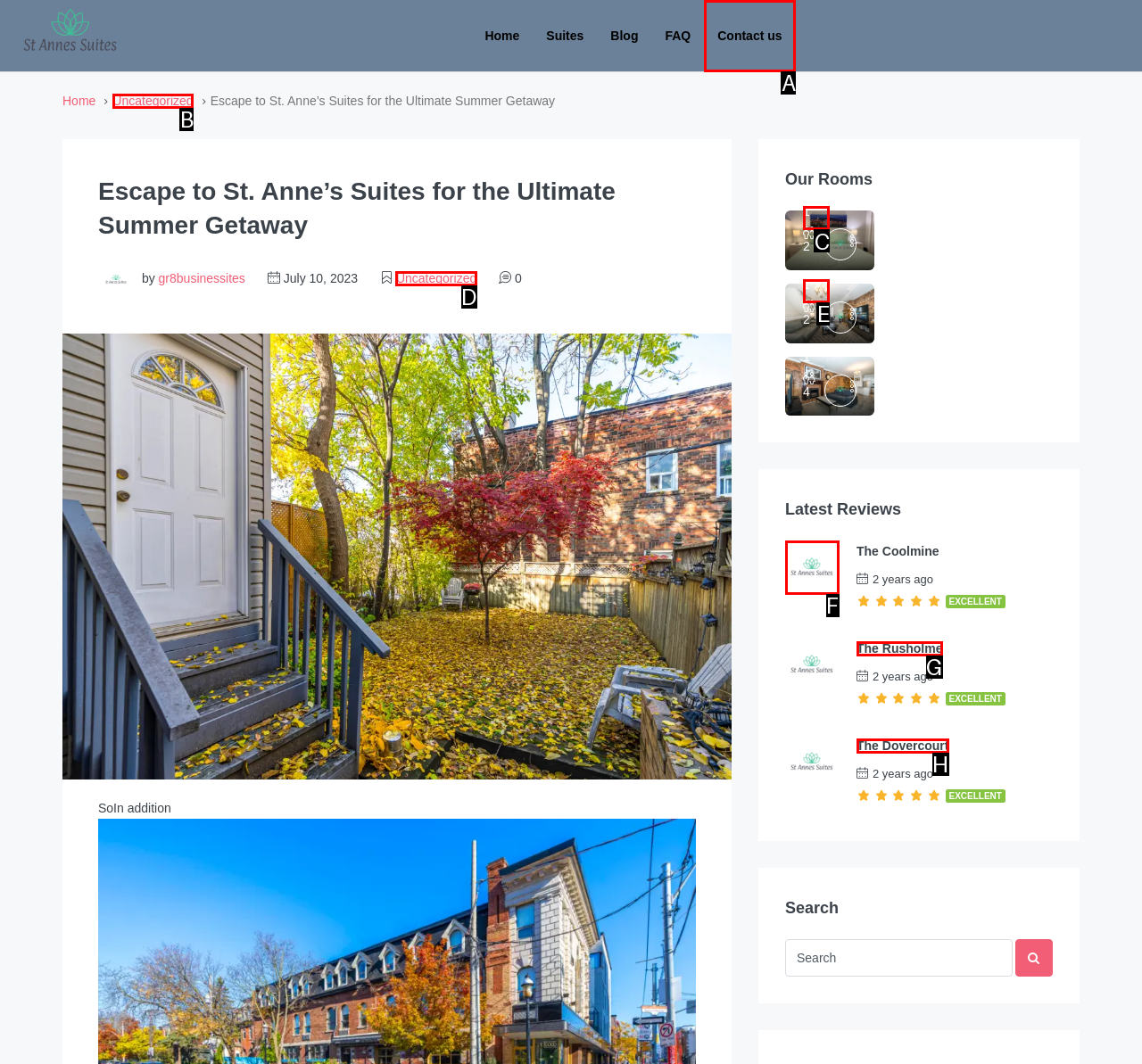Find the HTML element that matches the description: Contact us. Answer using the letter of the best match from the available choices.

A